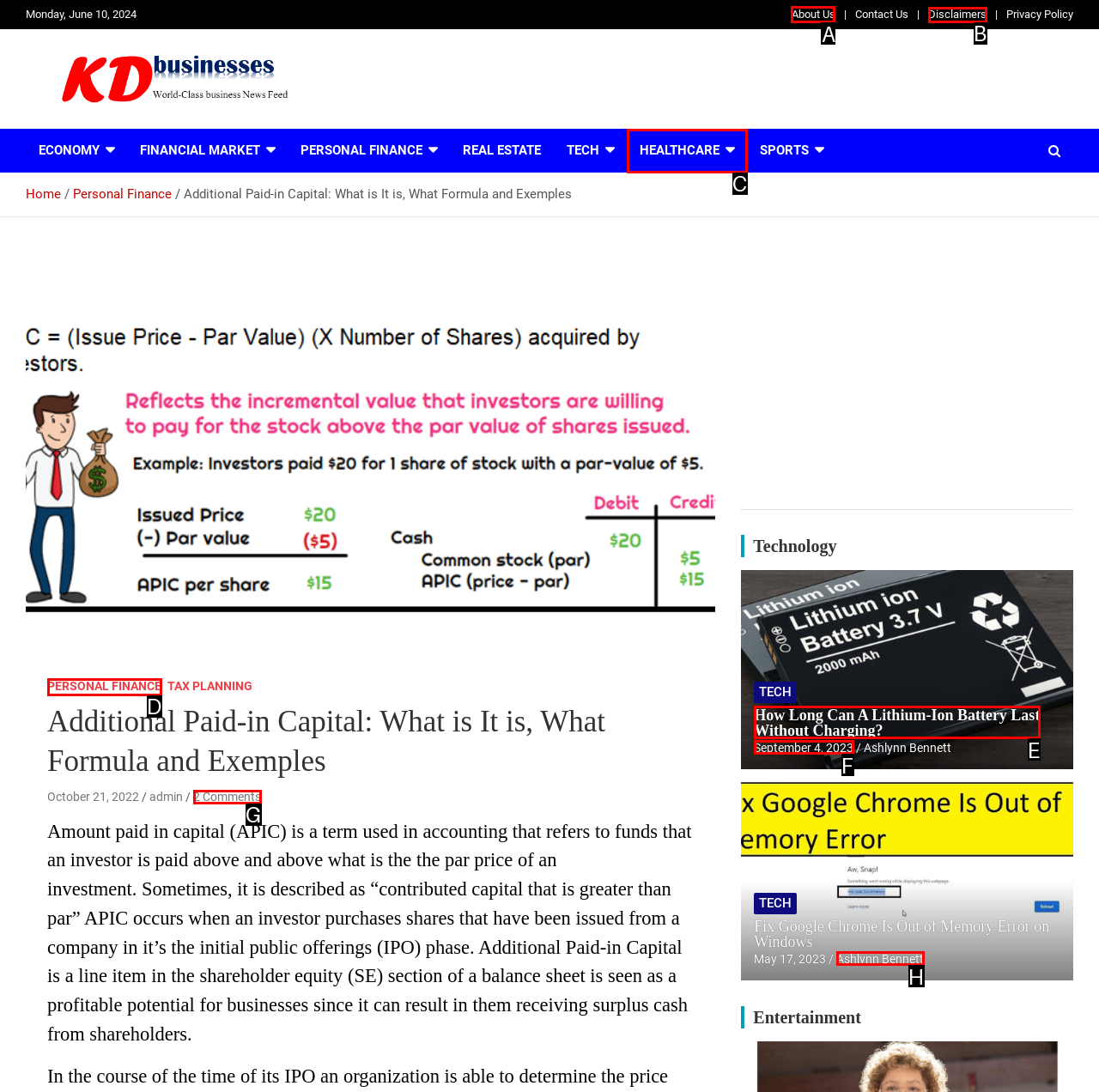Select the appropriate letter to fulfill the given instruction: Click on About Us
Provide the letter of the correct option directly.

A